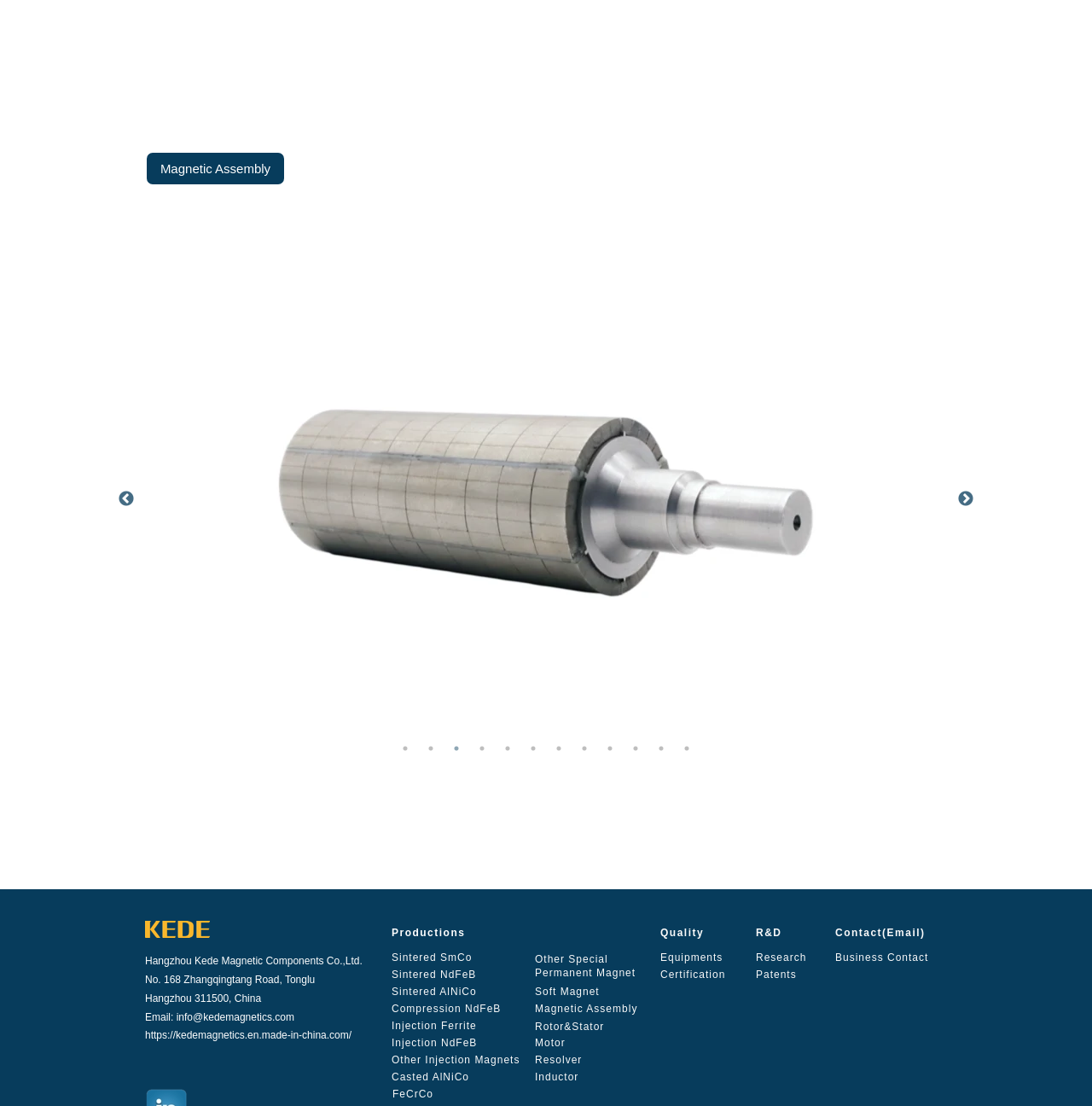Please provide a short answer using a single word or phrase for the question:
How many links are there in the 'Productions' section?

12